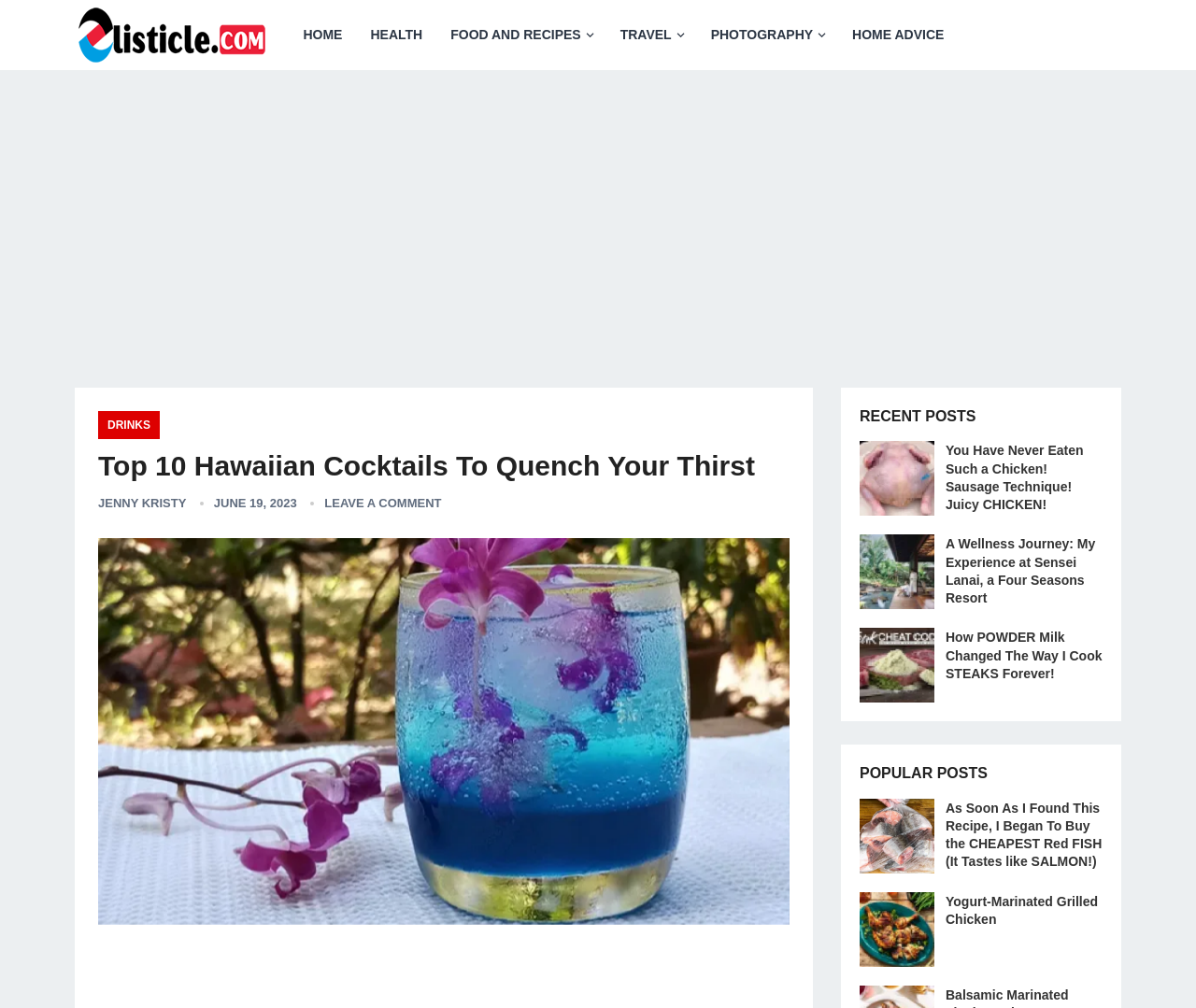Pinpoint the bounding box coordinates of the area that must be clicked to complete this instruction: "Join email list".

None